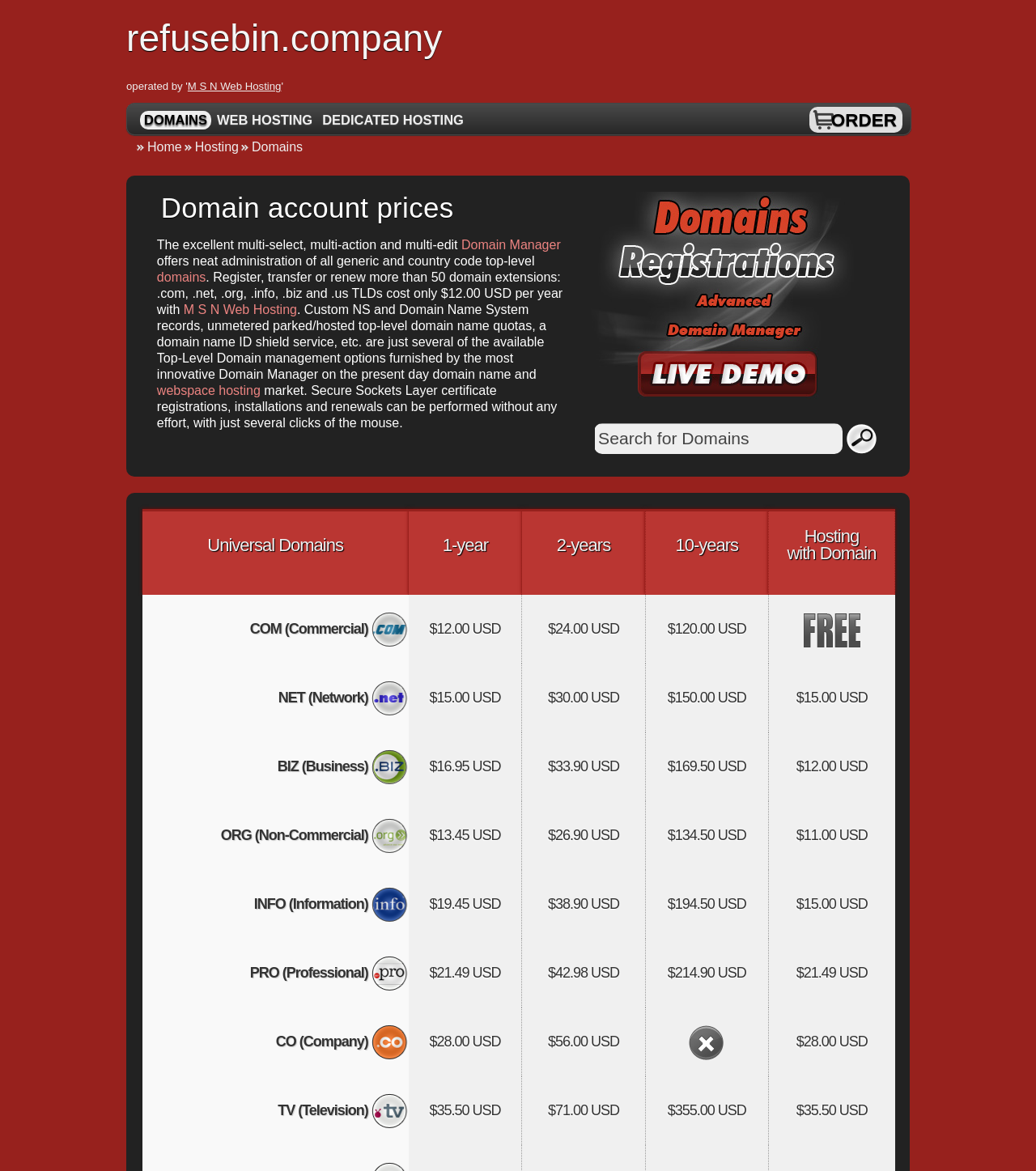Determine the bounding box coordinates of the clickable region to execute the instruction: "View Domain Manager". The coordinates should be four float numbers between 0 and 1, denoted as [left, top, right, bottom].

[0.445, 0.203, 0.541, 0.215]